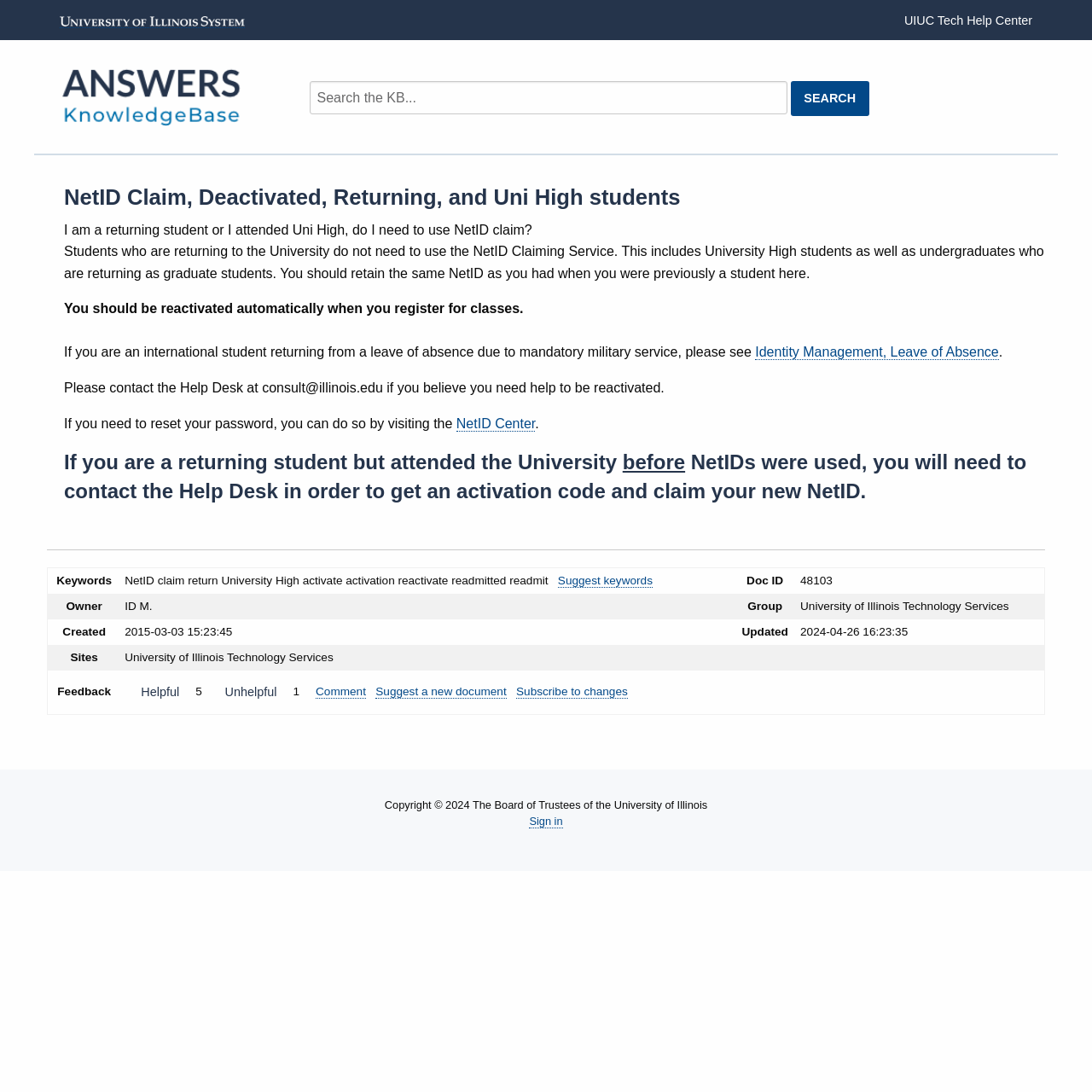Please find the bounding box coordinates in the format (top-left x, top-left y, bottom-right x, bottom-right y) for the given element description. Ensure the coordinates are floating point numbers between 0 and 1. Description: Sign in

[0.485, 0.746, 0.515, 0.759]